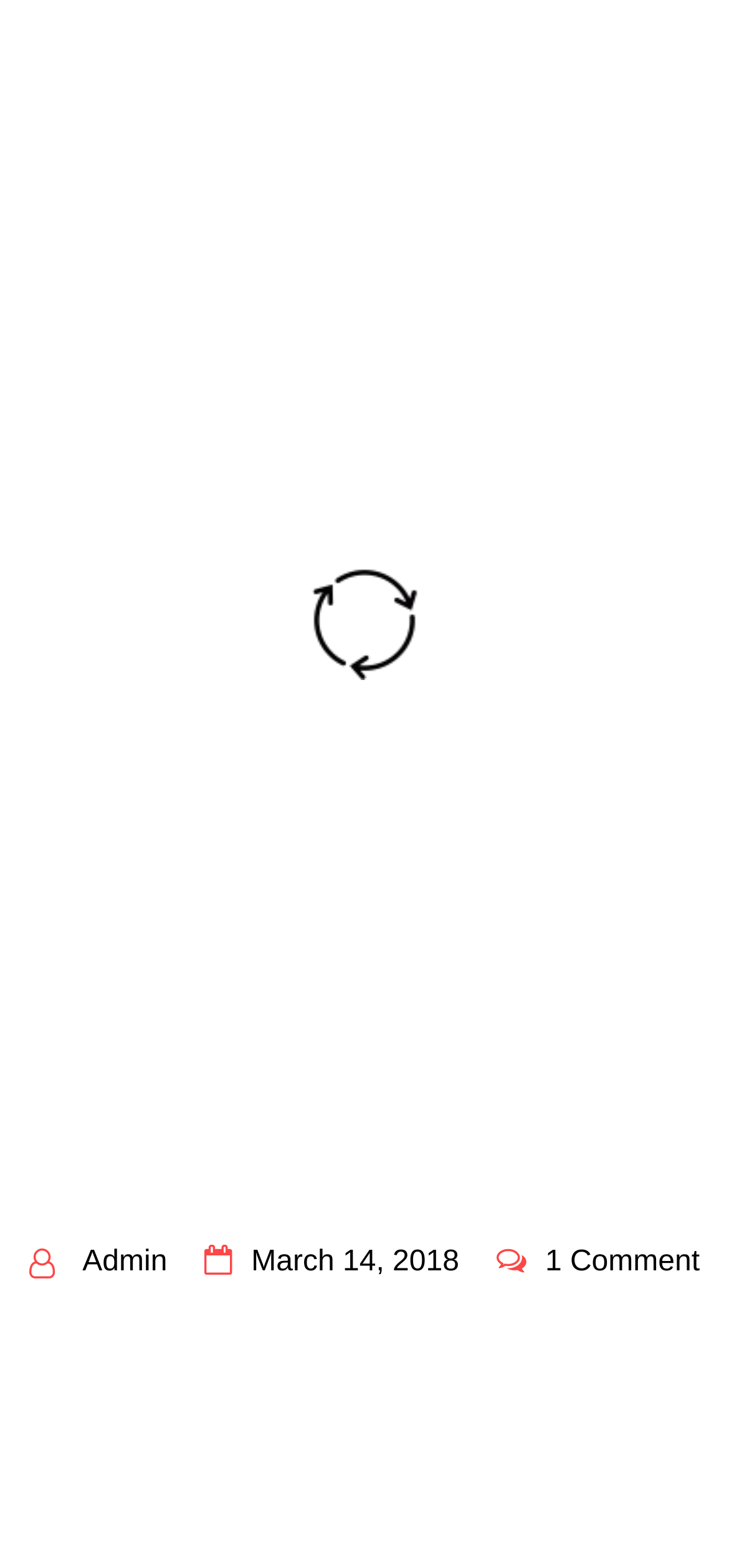What is the author's name?
Please respond to the question with a detailed and thorough explanation.

The author's name can be found in the top navigation bar, where it says 'Shannon Muir's Author Site' and 'SHANNON MUIR, AUTHOR'. This suggests that the author's name is Shannon Muir.